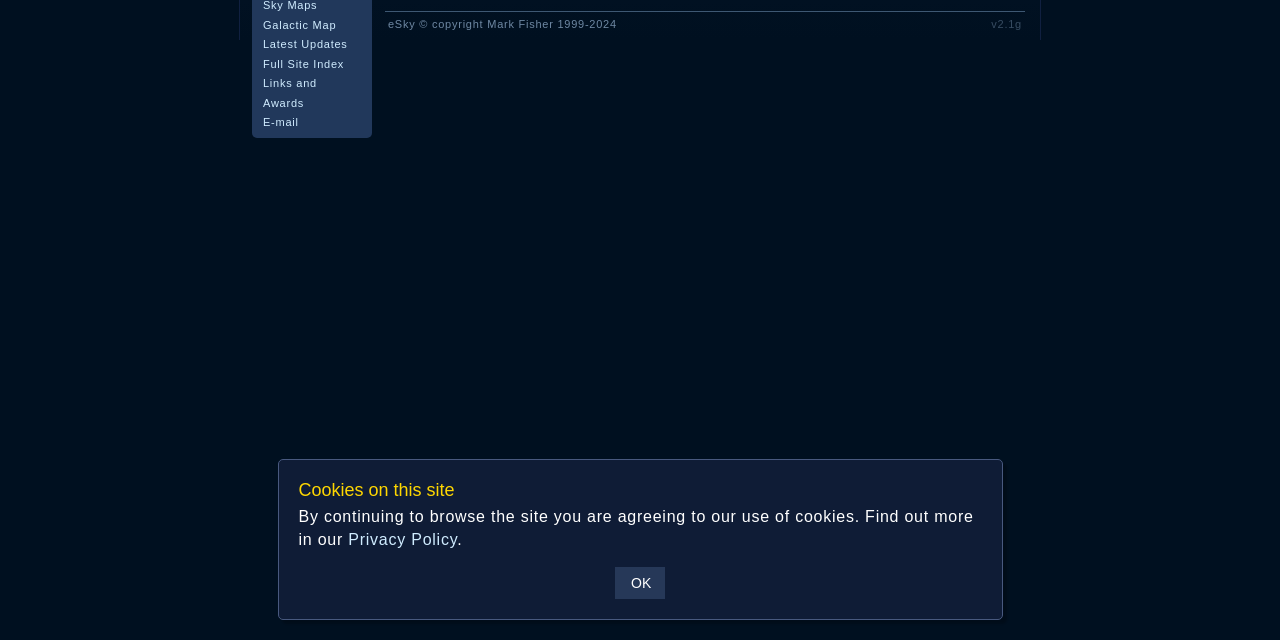Locate the UI element that matches the description Links and Awards in the webpage screenshot. Return the bounding box coordinates in the format (top-left x, top-left y, bottom-right x, bottom-right y), with values ranging from 0 to 1.

[0.205, 0.12, 0.248, 0.17]